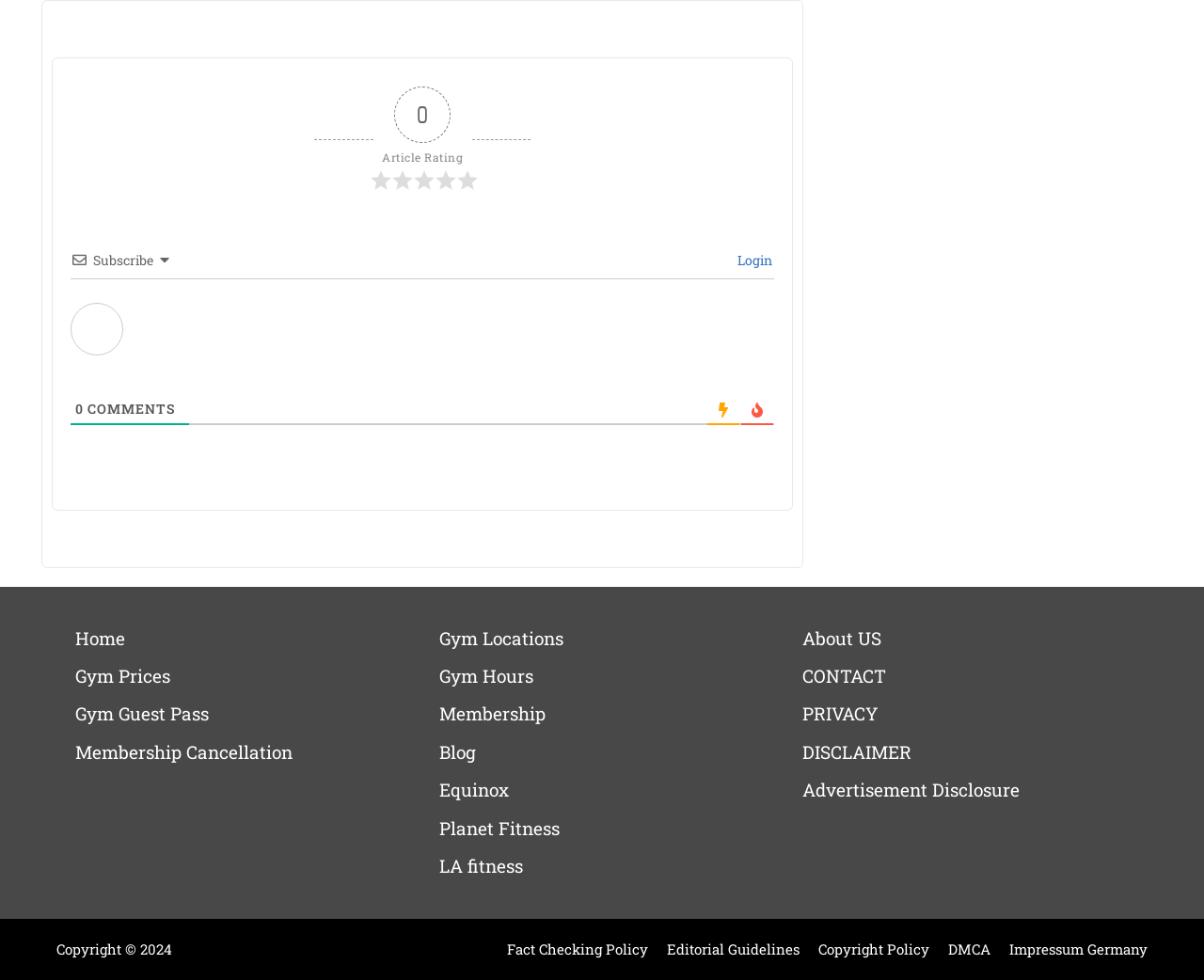Identify the bounding box for the given UI element using the description provided. Coordinates should be in the format (top-left x, top-left y, bottom-right x, bottom-right y) and must be between 0 and 1. Here is the description: Fact Checking Policy

[0.421, 0.959, 0.538, 0.978]